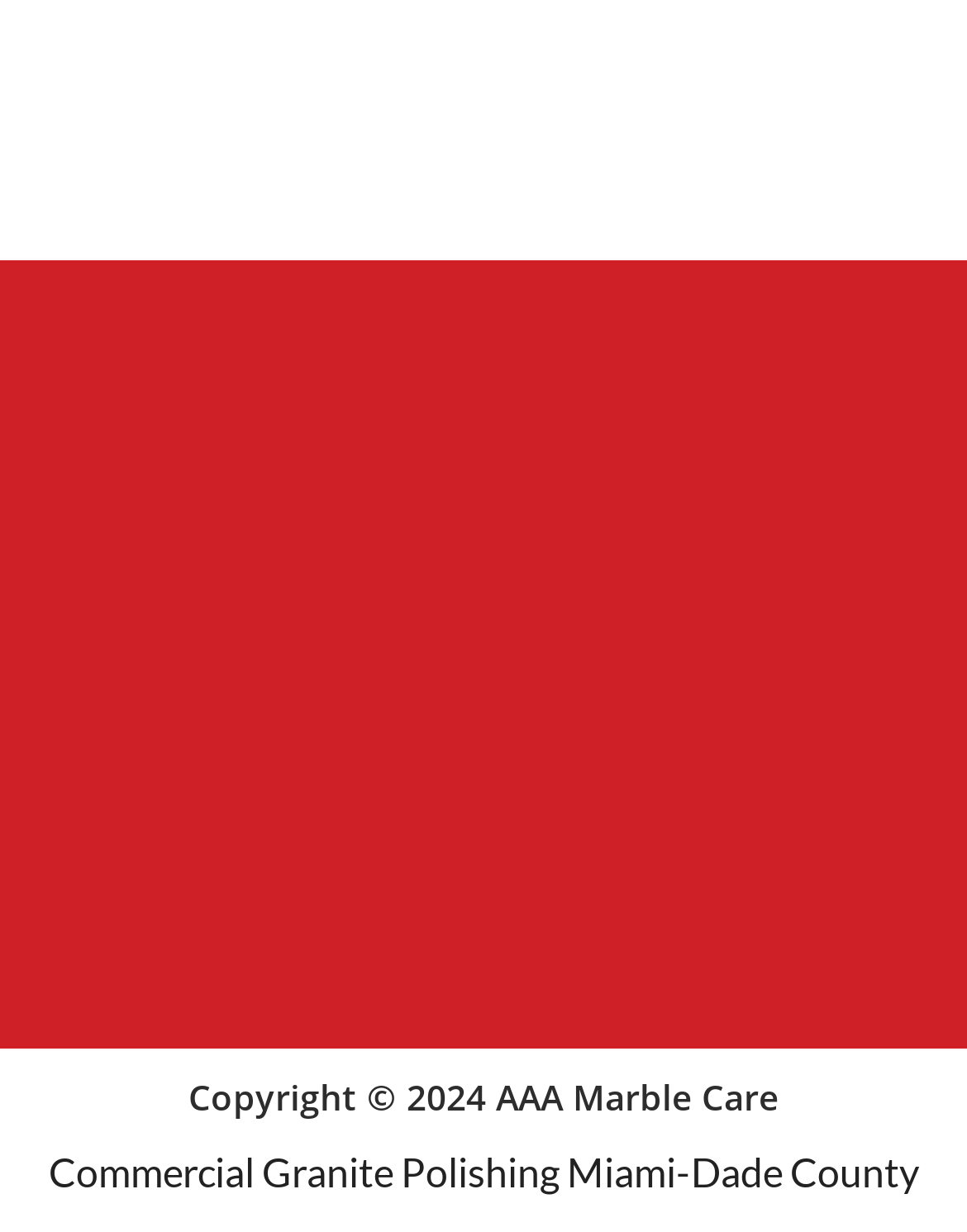Determine the bounding box coordinates in the format (top-left x, top-left y, bottom-right x, bottom-right y). Ensure all values are floating point numbers between 0 and 1. Identify the bounding box of the UI element described by: info@lcni6.com

None